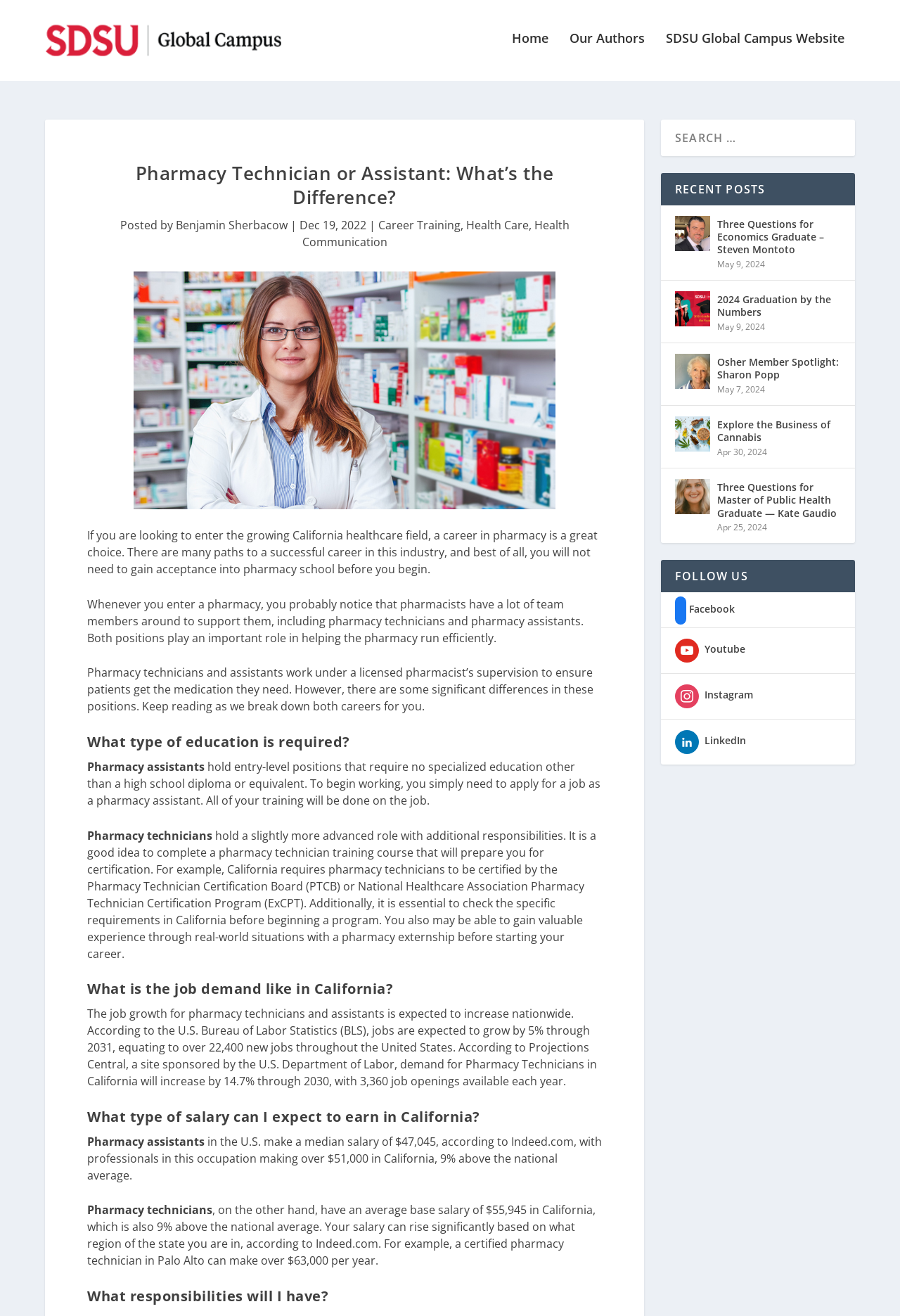Find the bounding box coordinates of the area to click in order to follow the instruction: "Read the 'Pharmacy Technician or Assistant: What’s the Difference?' article".

[0.097, 0.112, 0.669, 0.154]